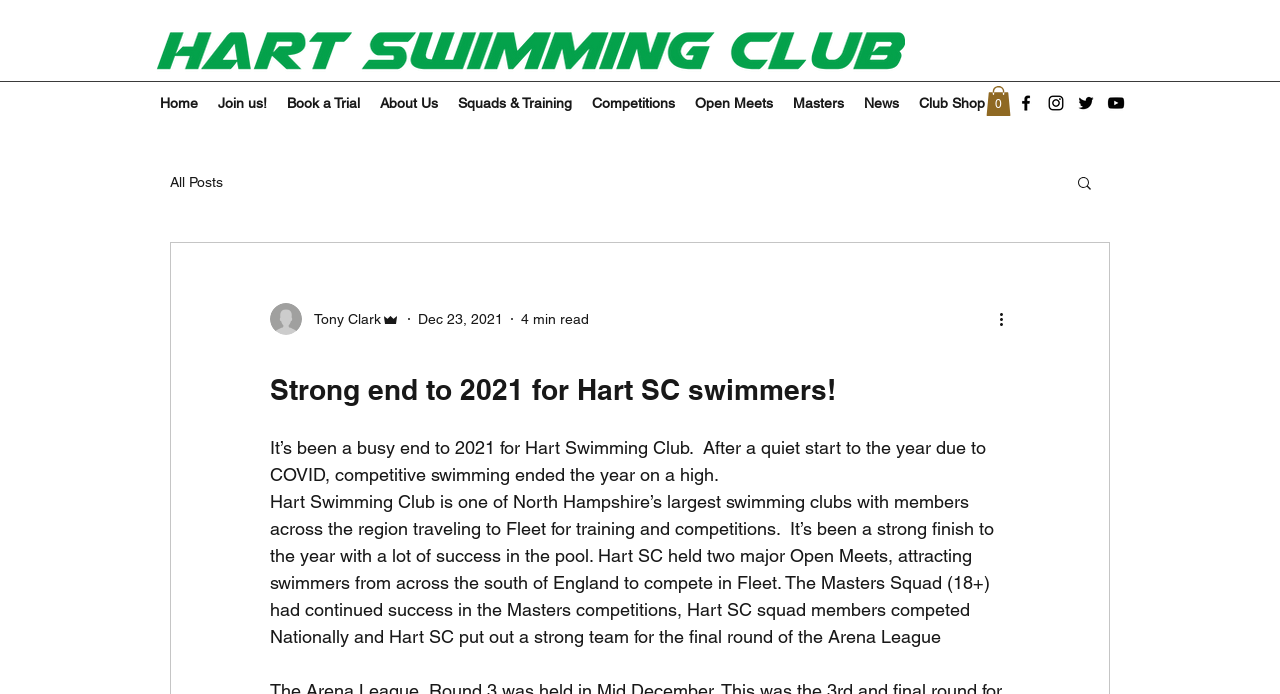Determine the bounding box coordinates of the clickable region to follow the instruction: "View the Club Shop".

[0.71, 0.127, 0.777, 0.17]